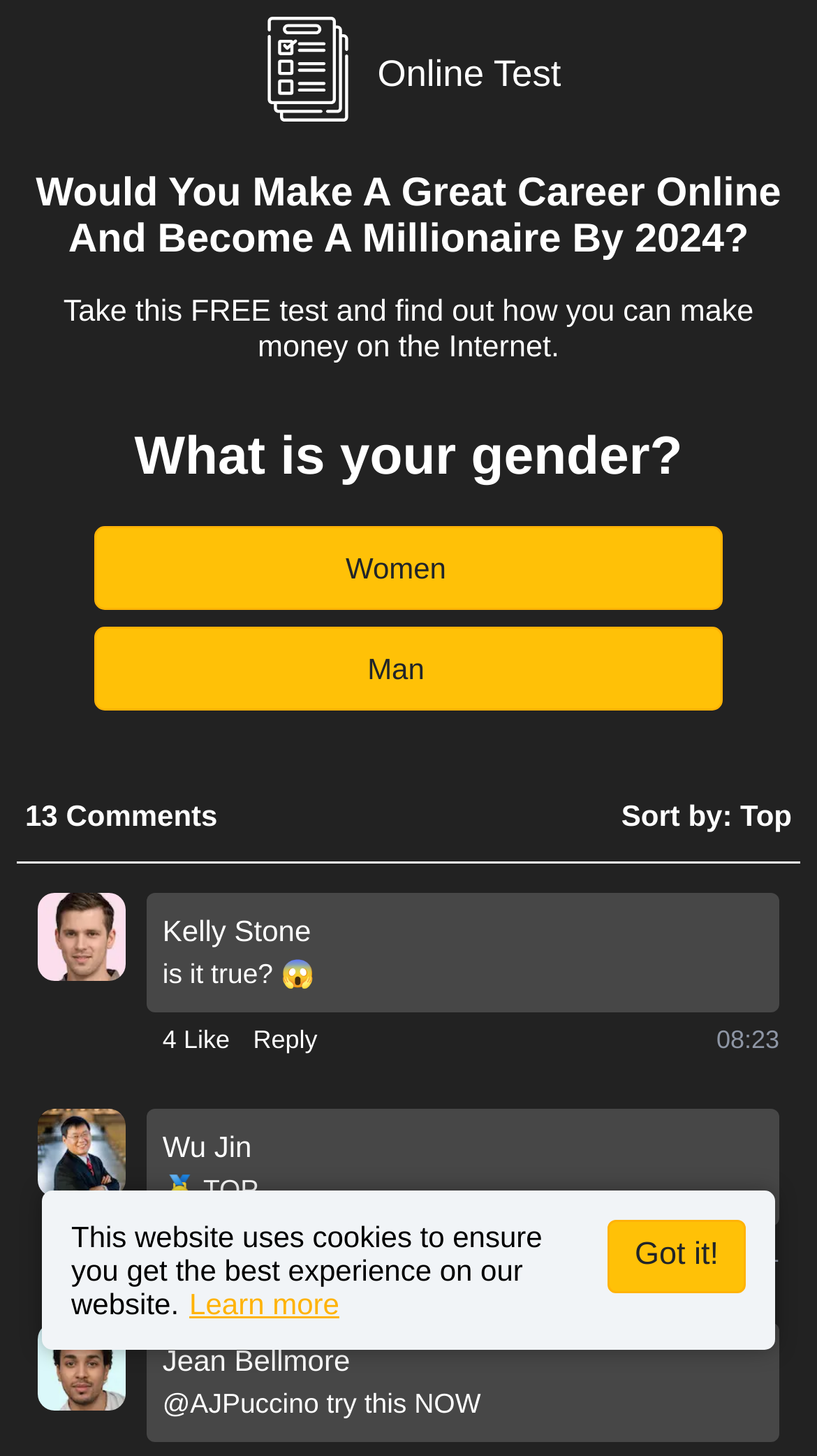Using the webpage screenshot and the element description Got it!, determine the bounding box coordinates. Specify the coordinates in the format (top-left x, top-left y, bottom-right x, bottom-right y) with values ranging from 0 to 1.

[0.744, 0.837, 0.913, 0.888]